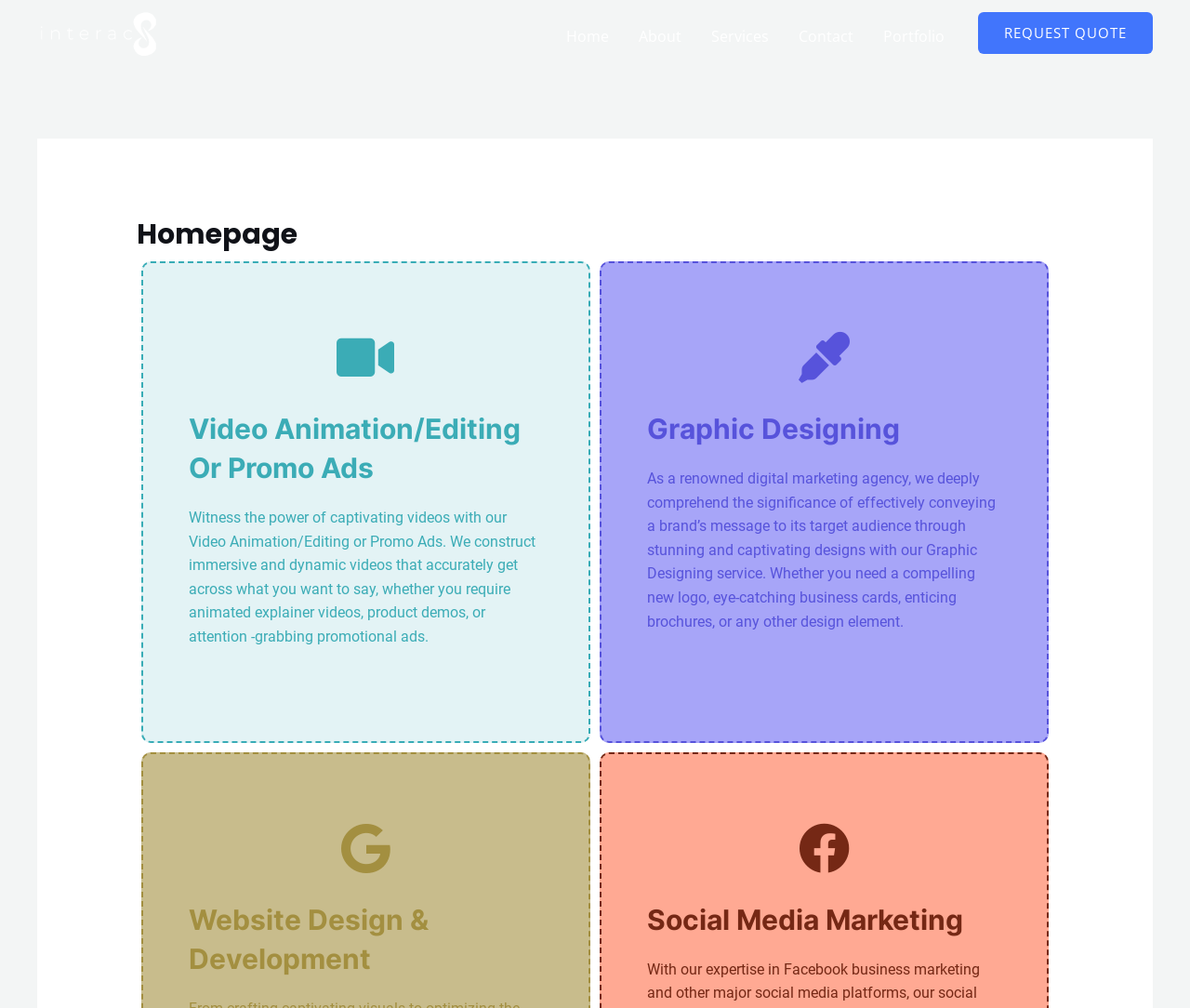Write an exhaustive caption that covers the webpage's main aspects.

The webpage is a digital agency's homepage, with a prominent logo and navigation menu at the top. The logo, "Digital Agency", is situated at the top-left corner, accompanied by a small image. The navigation menu, labeled "Site Navigation", is located to the right of the logo and contains five links: "Home", "About", "Services", "Contact", and "Portfolio".

Below the navigation menu, there is a call-to-action link "REQUEST QUOTE" at the top-right corner. Underneath this link, there are three main sections, each with a heading and a descriptive paragraph.

The first section is about "Video Animation/Editing Or Promo Ads", with a heading and a paragraph that explains the service, highlighting the creation of captivating videos that convey the client's message. This section is positioned at the top-left of the main content area.

To the right of the first section, there is a section about "Graphic Designing", with a heading and a paragraph that describes the service, emphasizing the importance of effective design in conveying a brand's message. This section is positioned at the top-right of the main content area.

Below these two sections, there are two more sections, one about "Website Design & Development" and another about "Social Media Marketing", each with a heading but no descriptive paragraphs. These sections are positioned at the bottom-left and bottom-right of the main content area, respectively.